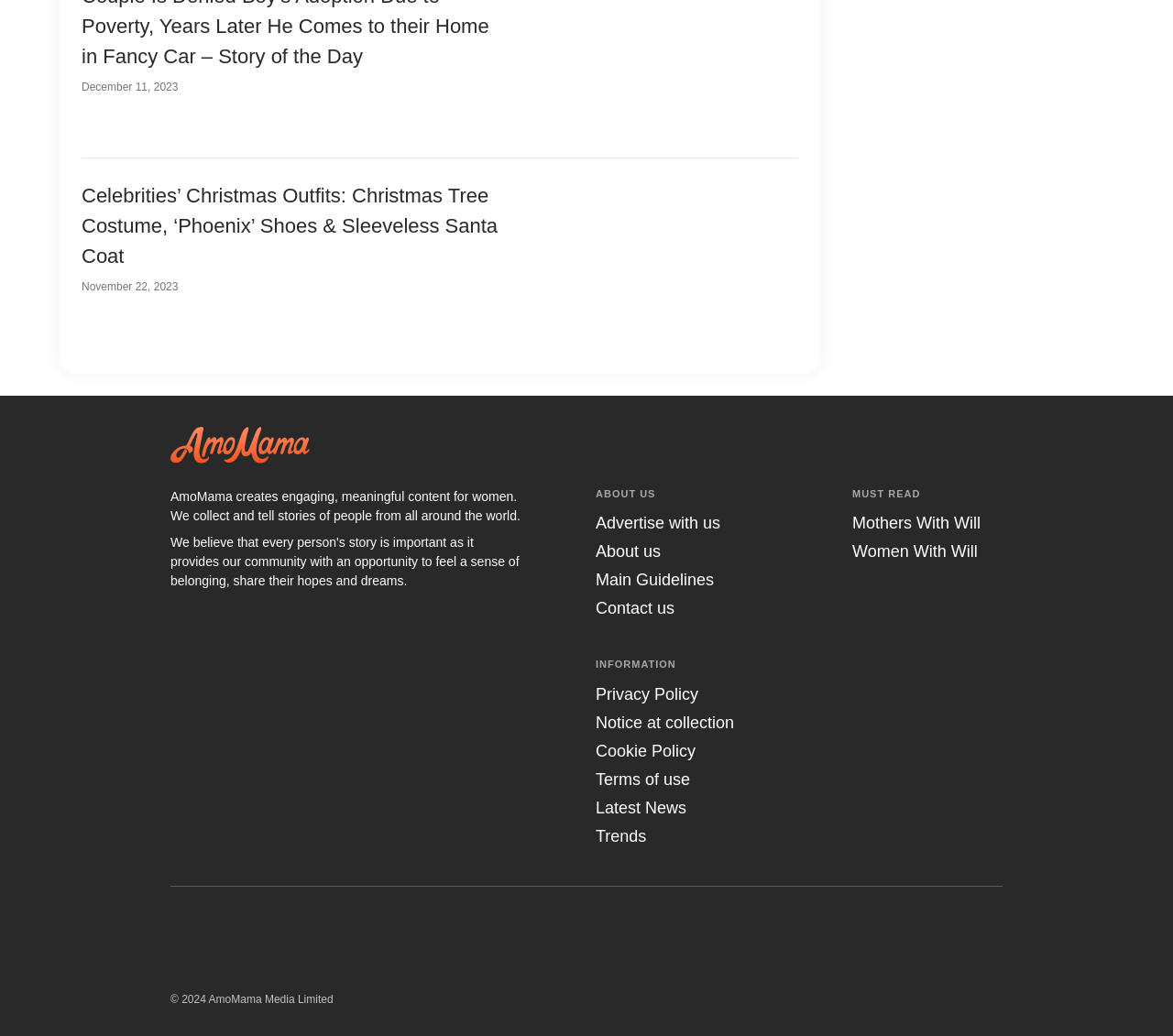Find the bounding box of the web element that fits this description: "Advertise with us".

[0.508, 0.496, 0.614, 0.514]